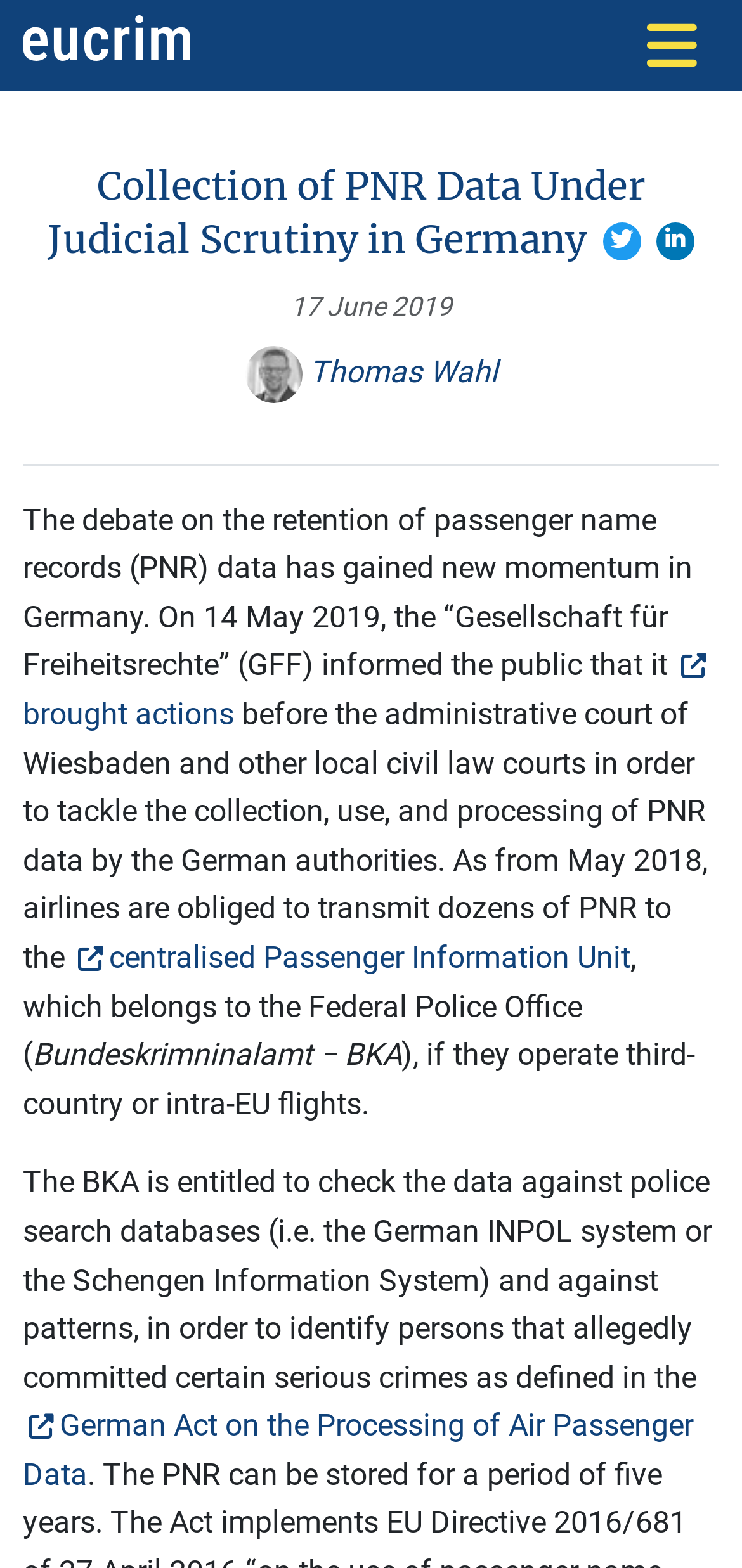Locate the bounding box coordinates of the clickable element to fulfill the following instruction: "Read more about the German Act on the Processing of Air Passenger Data". Provide the coordinates as four float numbers between 0 and 1 in the format [left, top, right, bottom].

[0.031, 0.898, 0.934, 0.952]